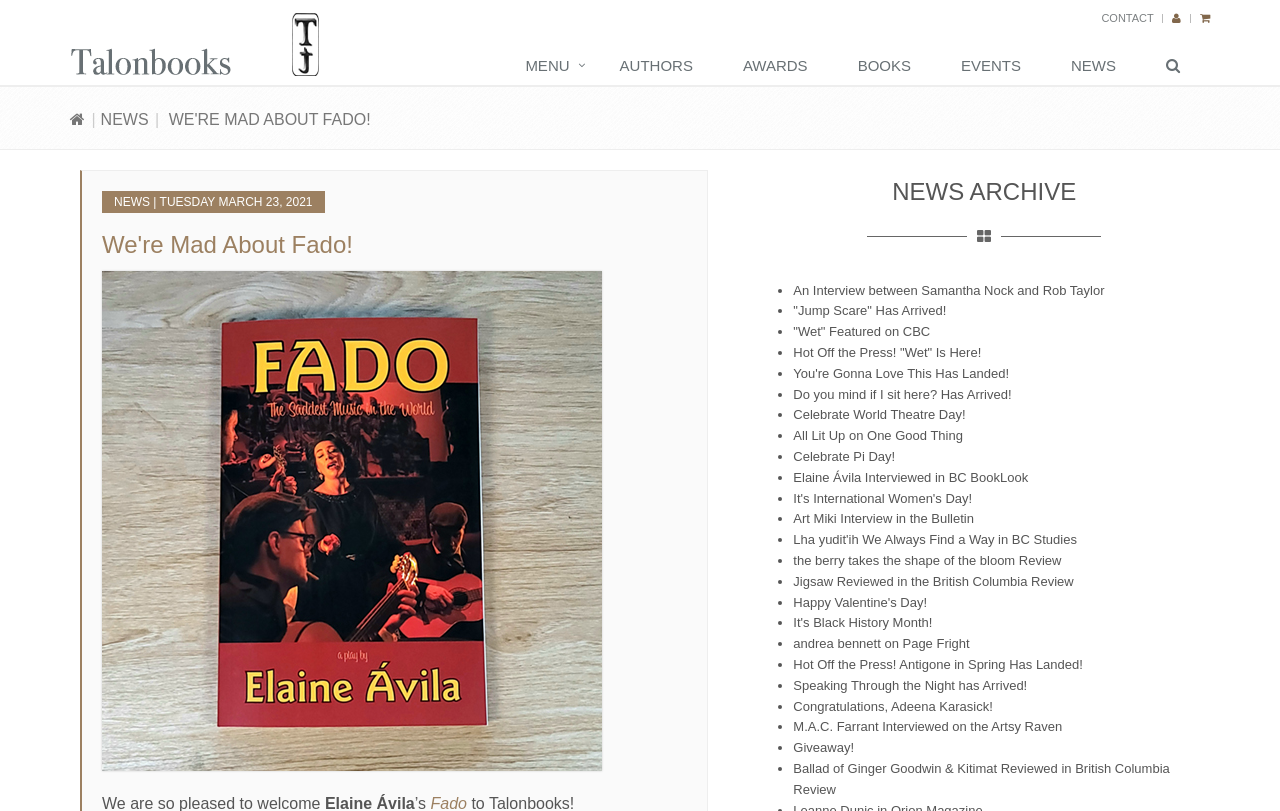Pinpoint the bounding box coordinates of the area that must be clicked to complete this instruction: "Go to the contact page".

[0.86, 0.015, 0.901, 0.03]